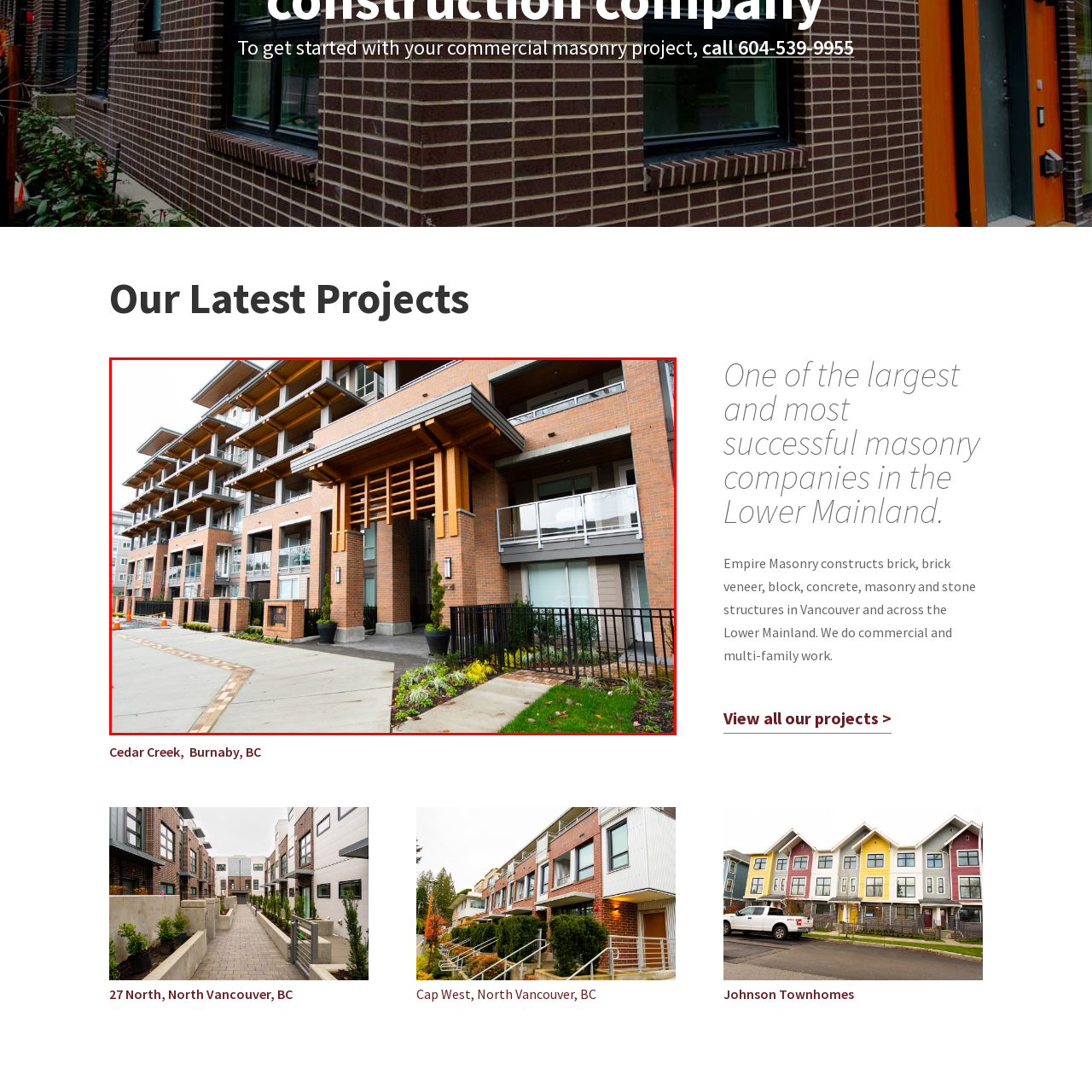Create an extensive description for the image inside the red frame.

This image showcases a modern residential building characterized by its elegant architectural design and warm brick façade. The entrance features a striking wooden canopy framed by inviting landscaping, including neatly arranged planters and greenery that enhances the aesthetic appeal. The building has multiple levels, with balconies that promote a sense of openness and light. Clear glass railings contribute to a contemporary look, while the stylish signage at the entrance hints at the residence's name, creating a welcoming first impression for visitors. This structure exemplifies contemporary urban living, integrated harmoniously with its environment, situated in a vibrant neighborhood.